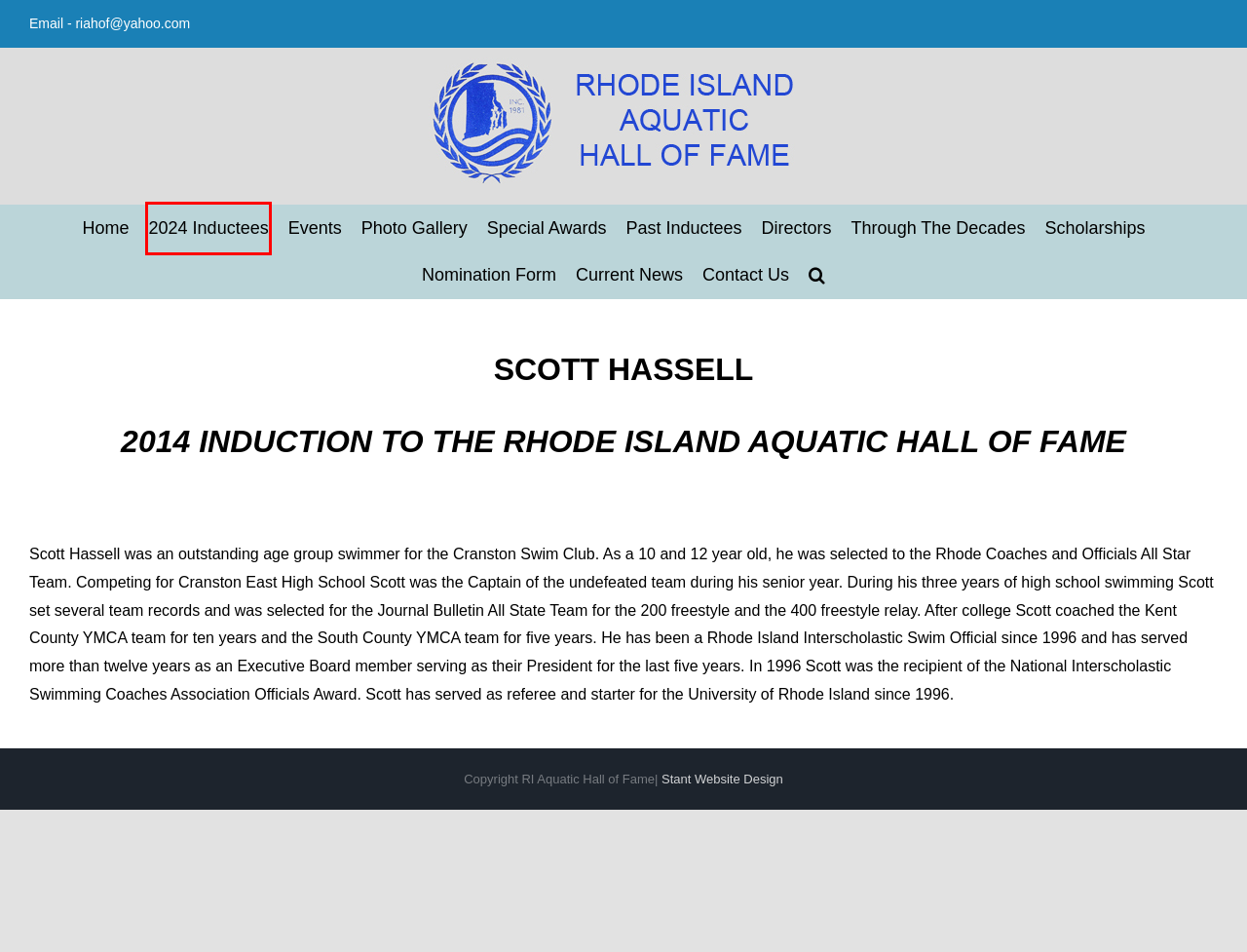Given a screenshot of a webpage featuring a red bounding box, identify the best matching webpage description for the new page after the element within the red box is clicked. Here are the options:
A. RI website designer Stant Web Design
B. Past Inductees – Rhode Island Aquatic Hall of Fame
C. Special Awards – Rhode Island Aquatic Hall of Fame
D. Photo Gallery – Rhode Island Aquatic Hall of Fame
E. 2023 RI Aquatic Hall of Fame Inductees – Rhode Island Aquatic Hall of Fame
F. Rhode Island Aquatic Hall of Fame – Official Website RI Aquatic Hall of Fame
G. Board of Directors – Rhode Island Aquatic Hall of Fame
H. Scholarships – Rhode Island Aquatic Hall of Fame

E